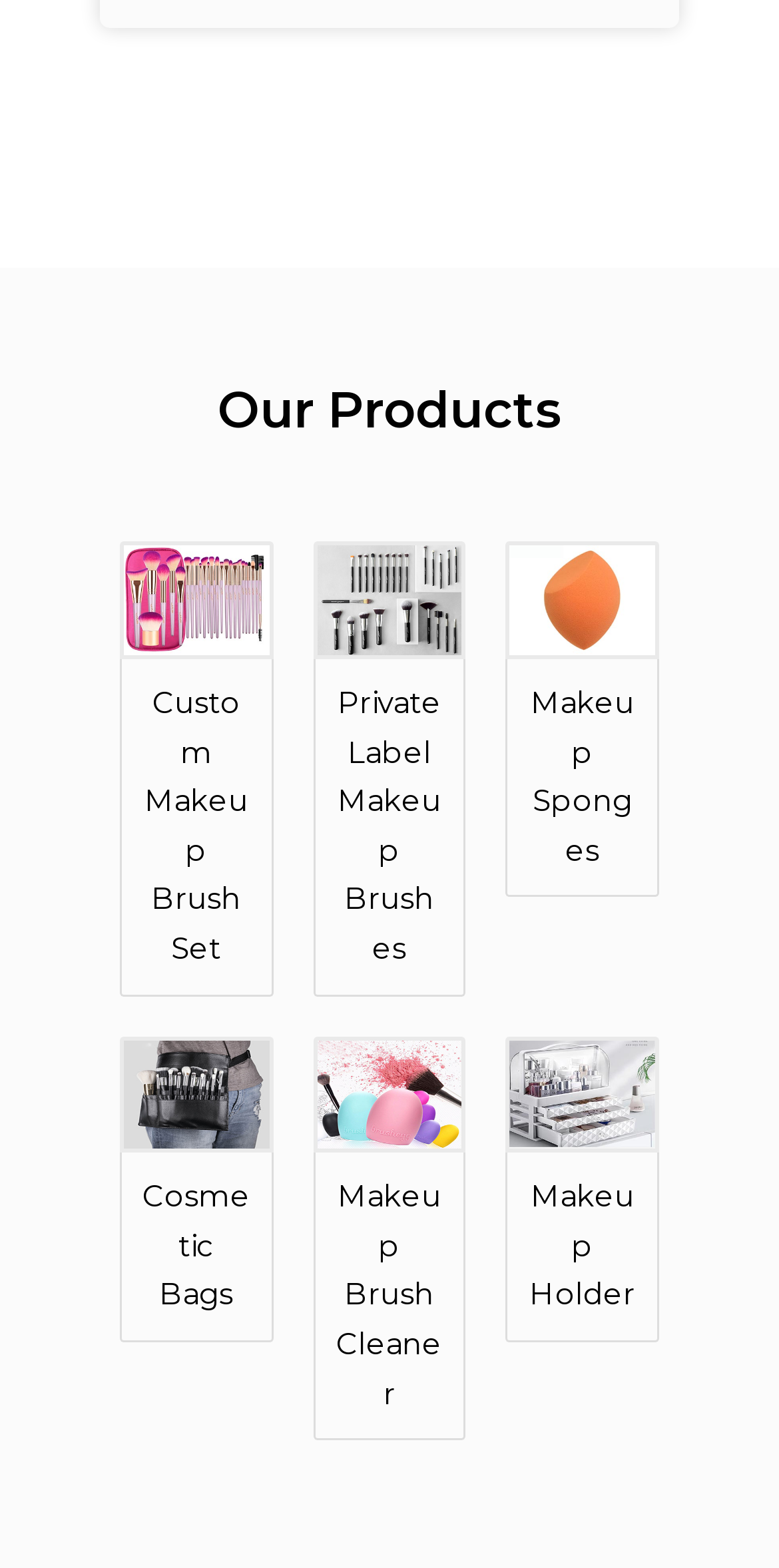Provide a one-word or brief phrase answer to the question:
How many images are displayed on this webpage?

5